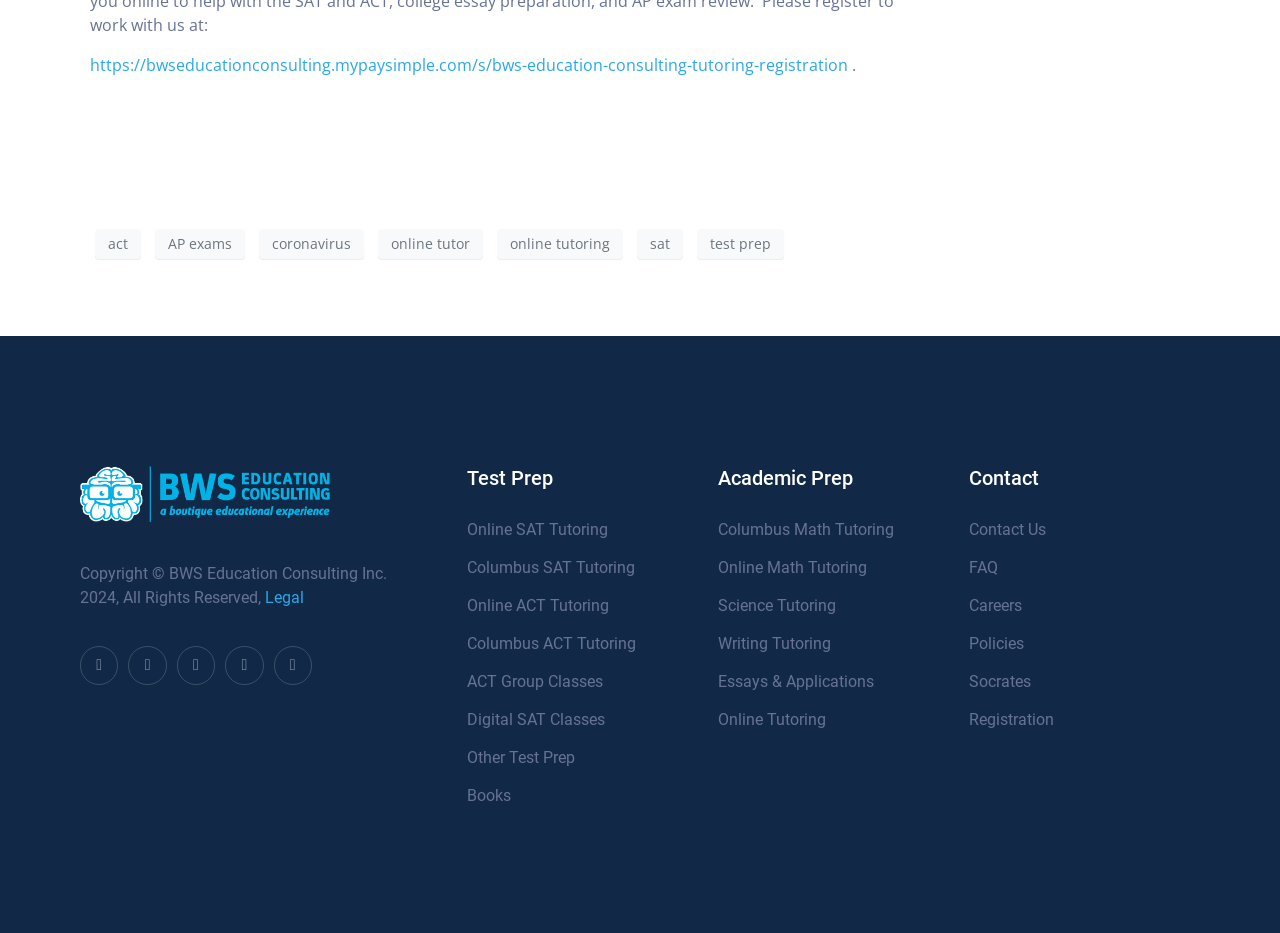Analyze the image and deliver a detailed answer to the question: What is the name of the company's registration page?

The link at the top of the webpage with the URL 'https://bwseducationconsulting.mypaysimple.com/s/bws-education-consulting-tutoring-registration' suggests that the company's registration page is called BWS Education Consulting Tutoring Registration.